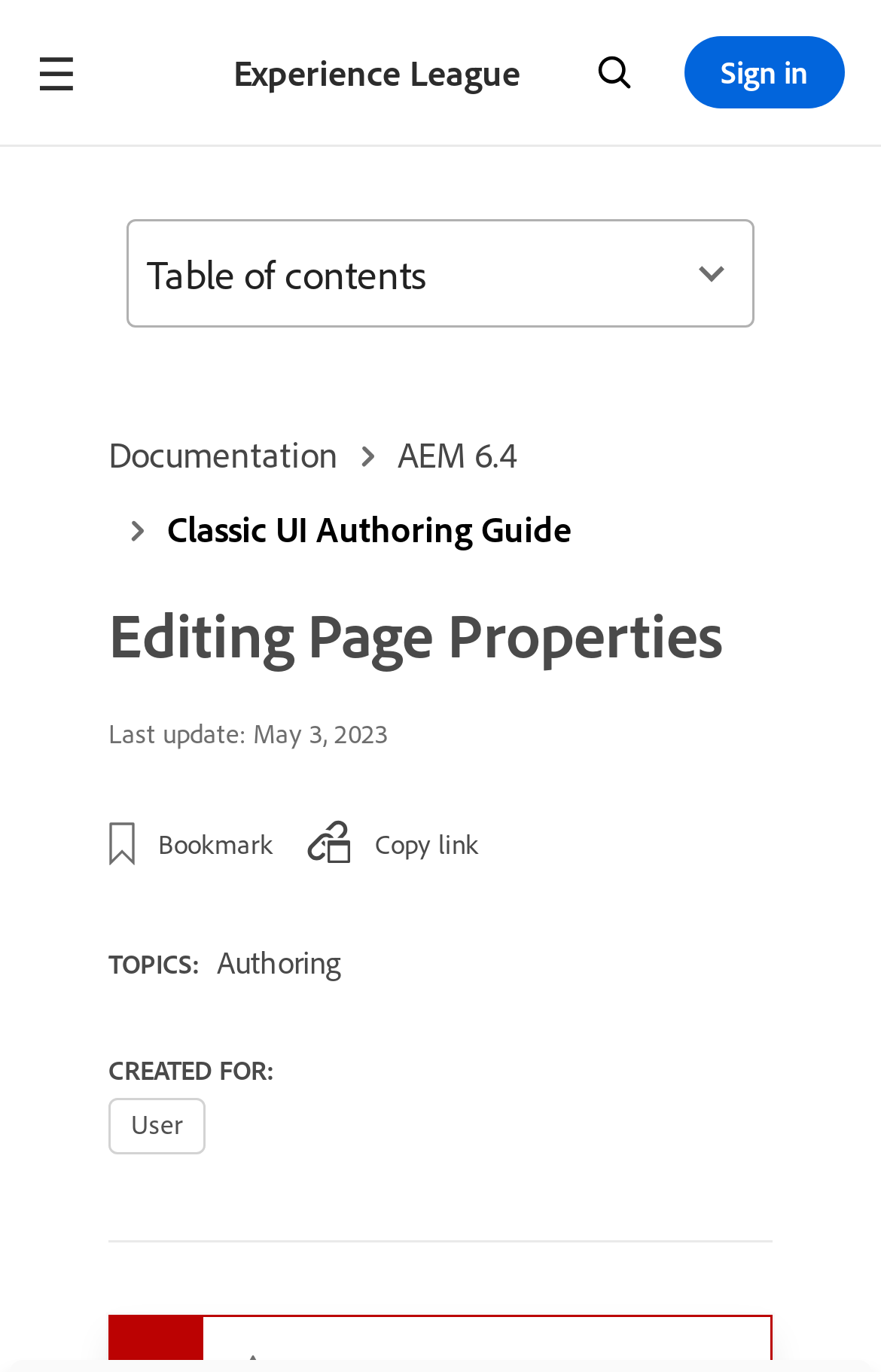Determine the bounding box coordinates for the element that should be clicked to follow this instruction: "Navigate to Experience League". The coordinates should be given as four float numbers between 0 and 1, in the format [left, top, right, bottom].

[0.265, 0.036, 0.591, 0.07]